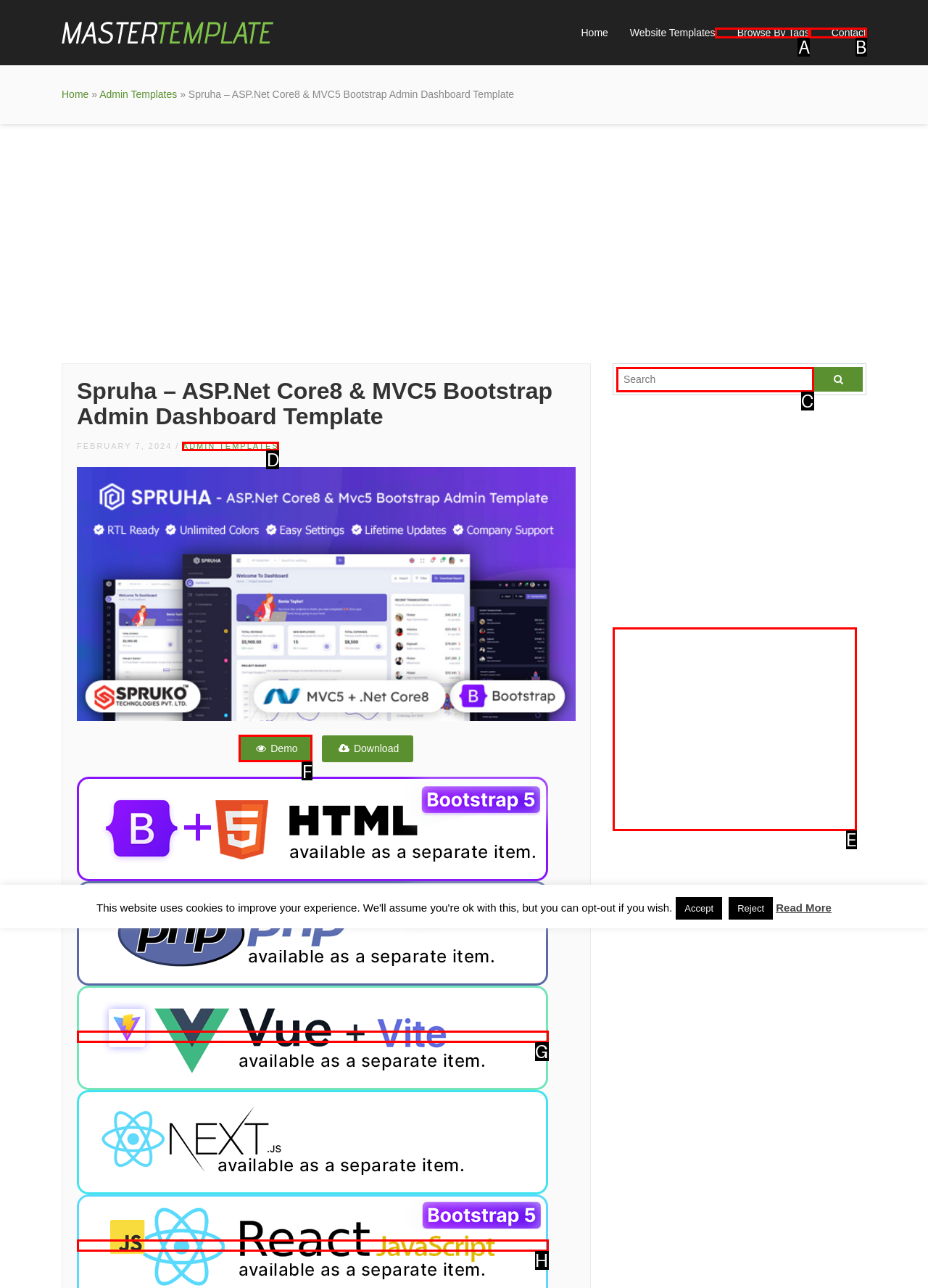Given the description: alt="spruha reactjs admin template", determine the corresponding lettered UI element.
Answer with the letter of the selected option.

H